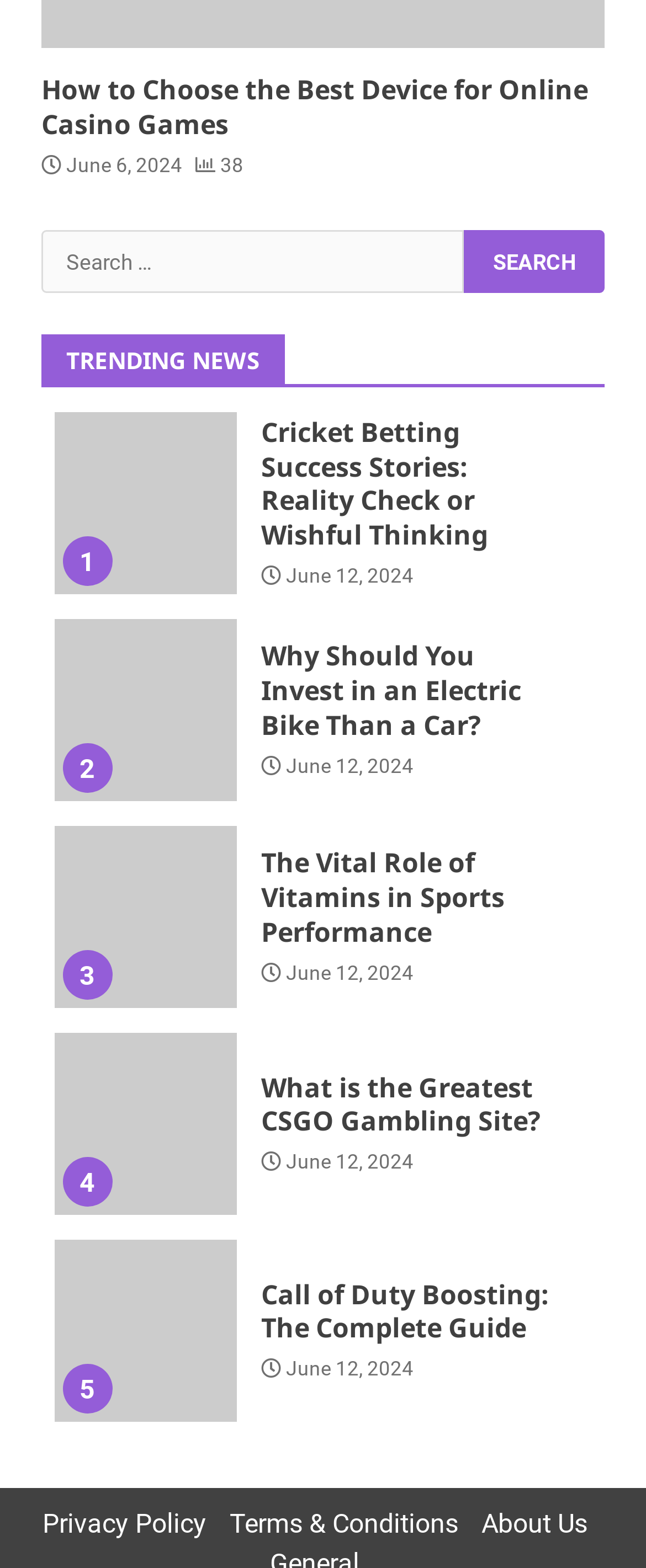Locate the bounding box coordinates of the segment that needs to be clicked to meet this instruction: "Read the article about Cricket Betting Success Stories".

[0.404, 0.265, 0.869, 0.352]